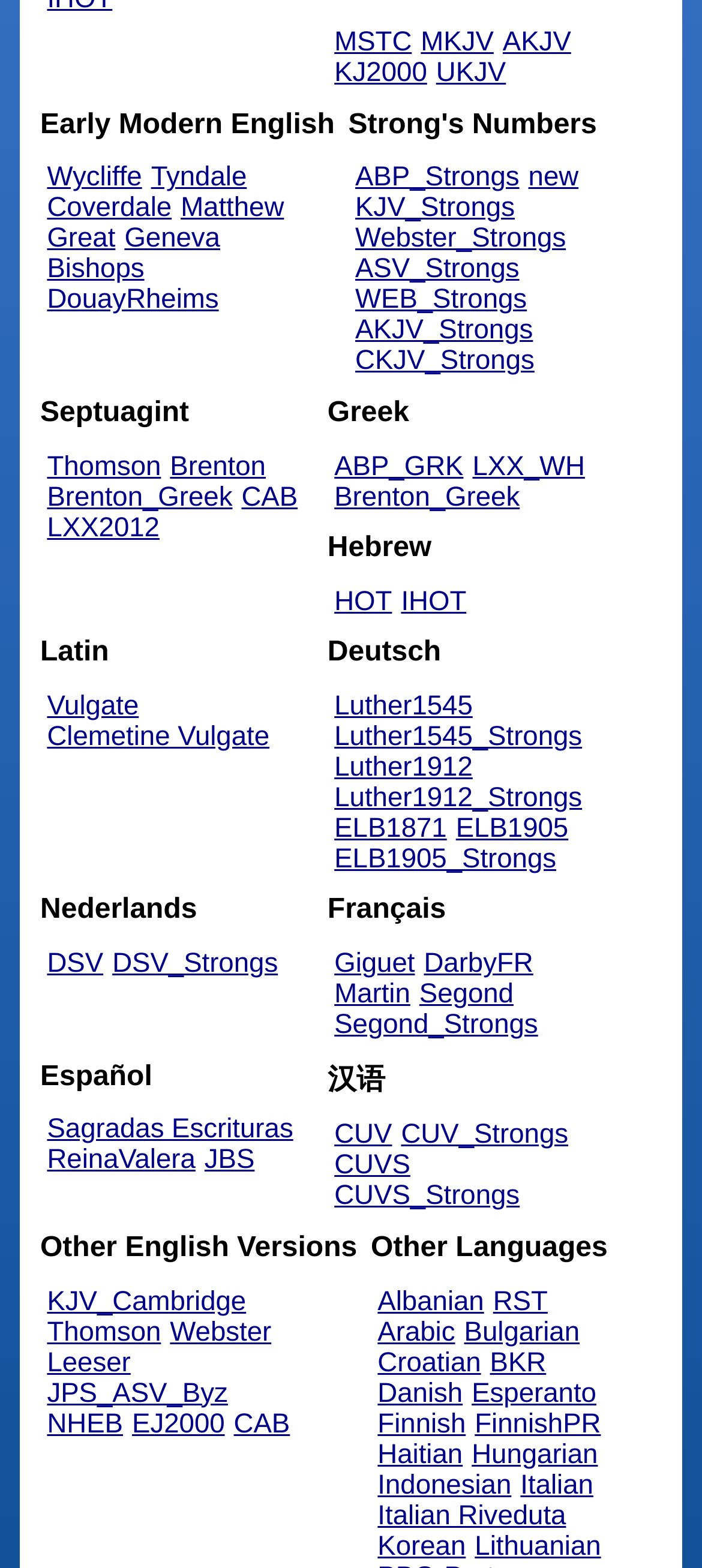Can you identify the bounding box coordinates of the clickable region needed to carry out this instruction: 'Visit Adam4Adam'? The coordinates should be four float numbers within the range of 0 to 1, stated as [left, top, right, bottom].

None